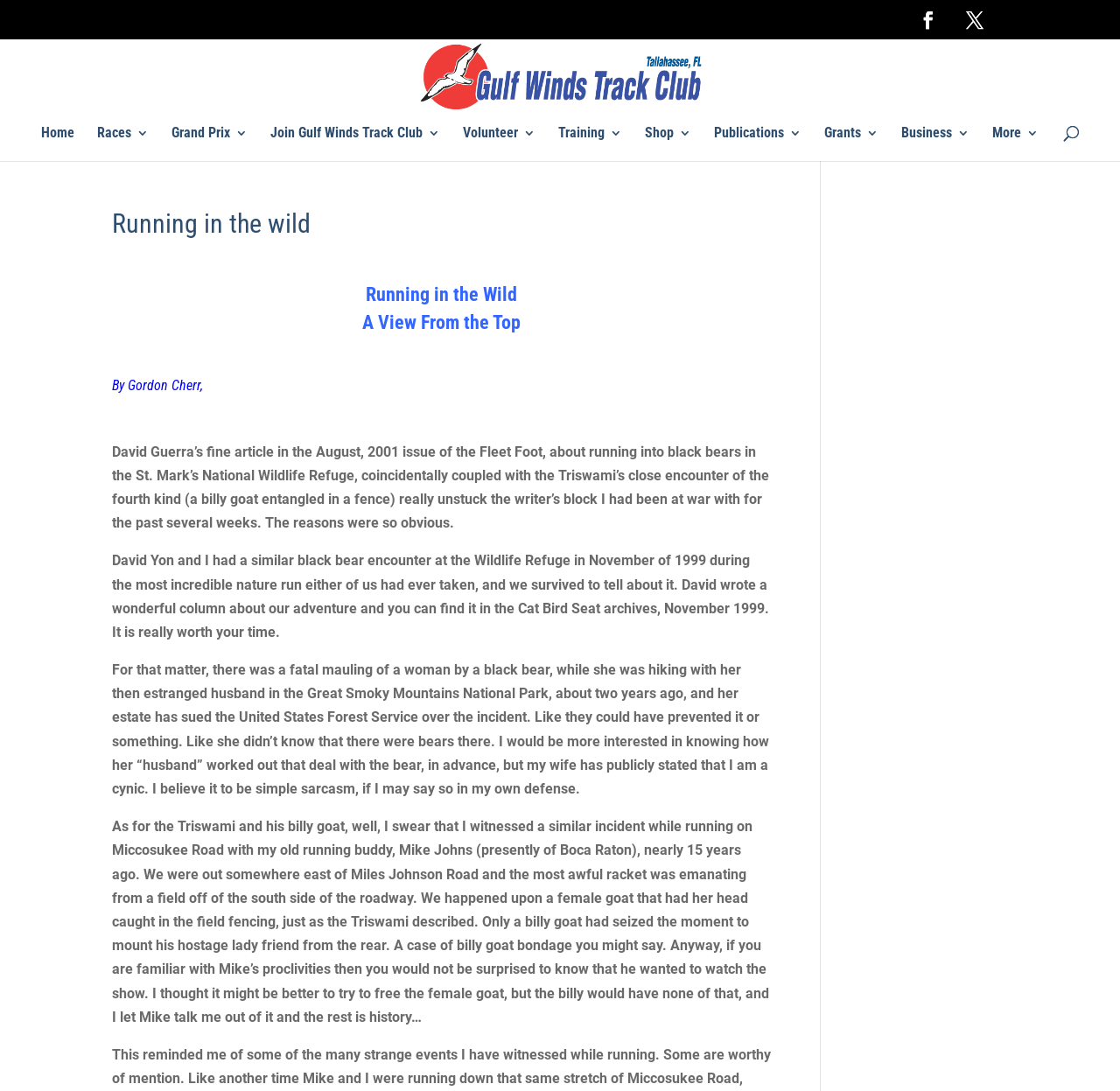Who wrote the article?
Provide a short answer using one word or a brief phrase based on the image.

Gordon Cherr